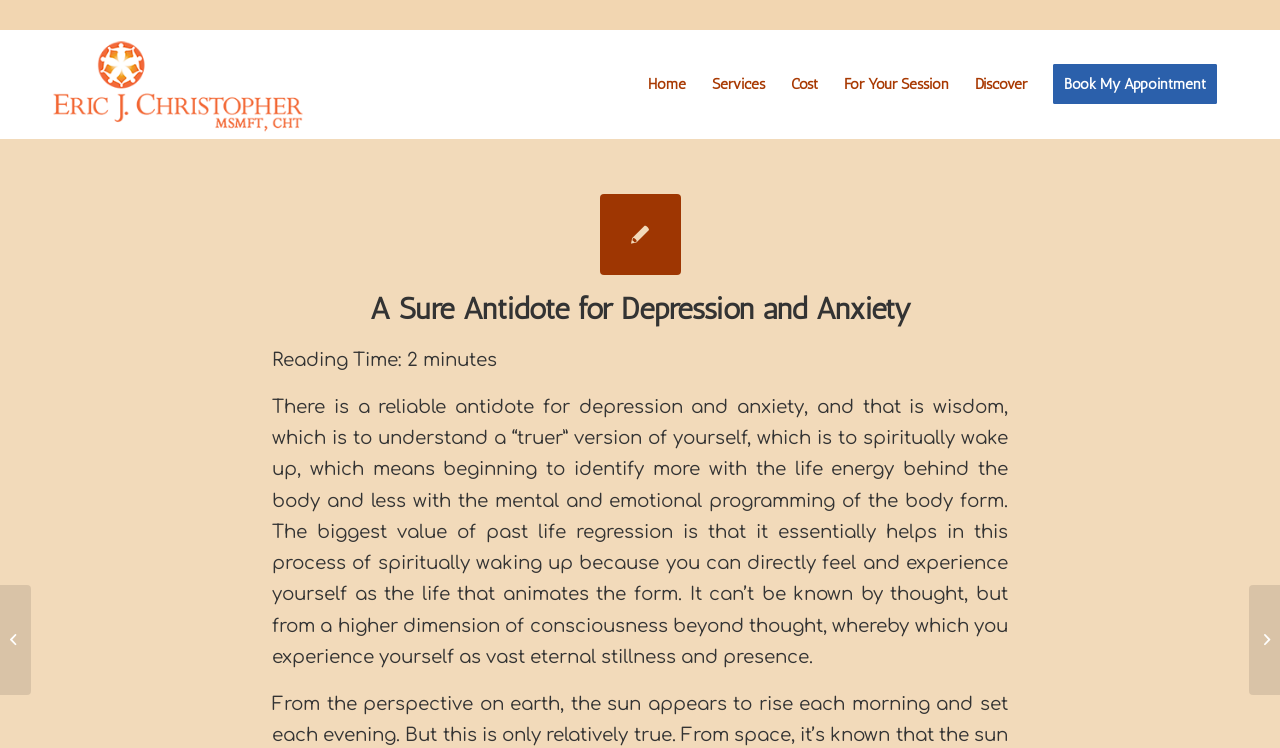How many menu items are there?
Please use the visual content to give a single word or phrase answer.

6